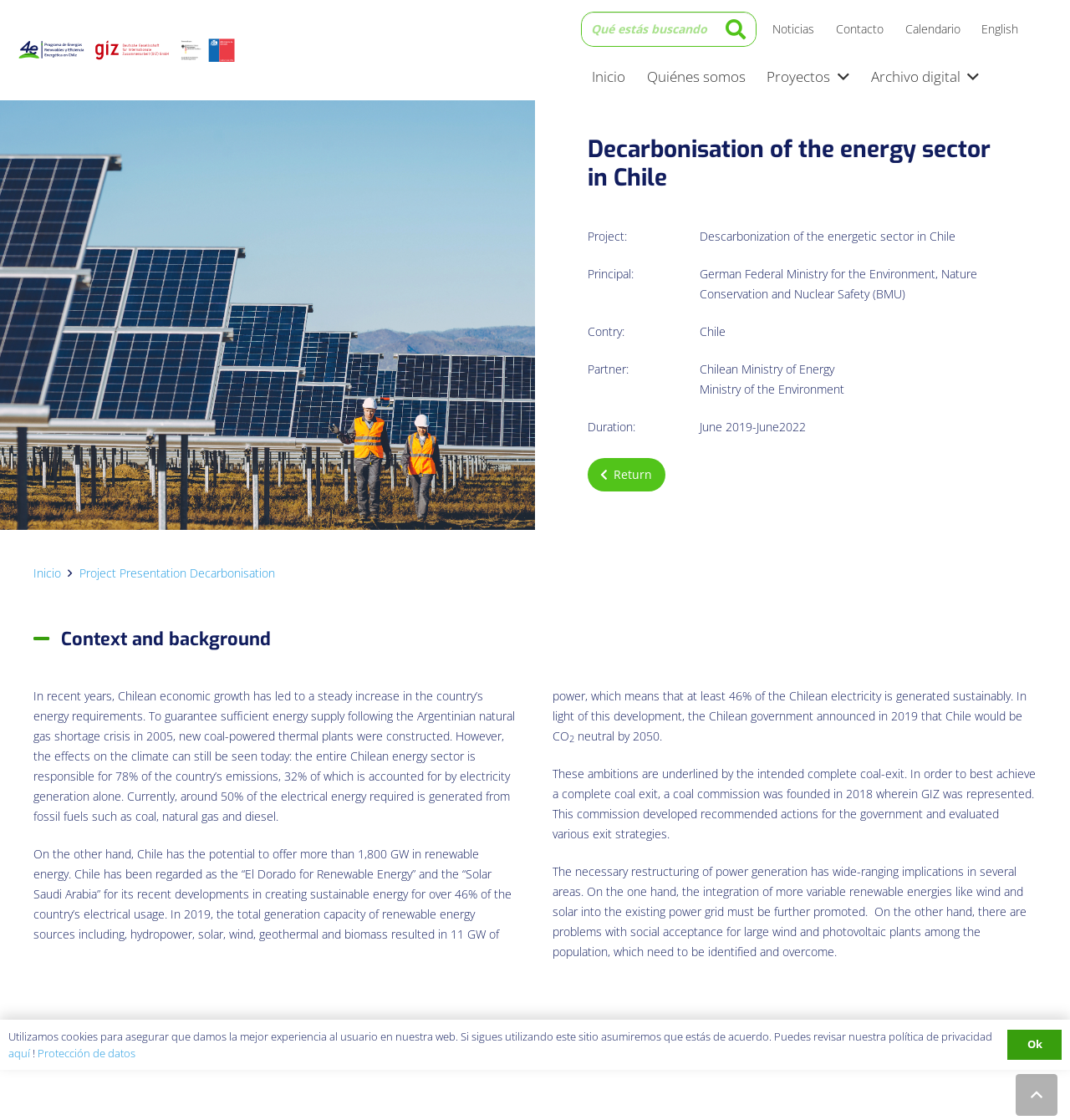Kindly determine the bounding box coordinates for the clickable area to achieve the given instruction: "View the 'Project Presentation Decarbonisation' details".

[0.074, 0.504, 0.257, 0.518]